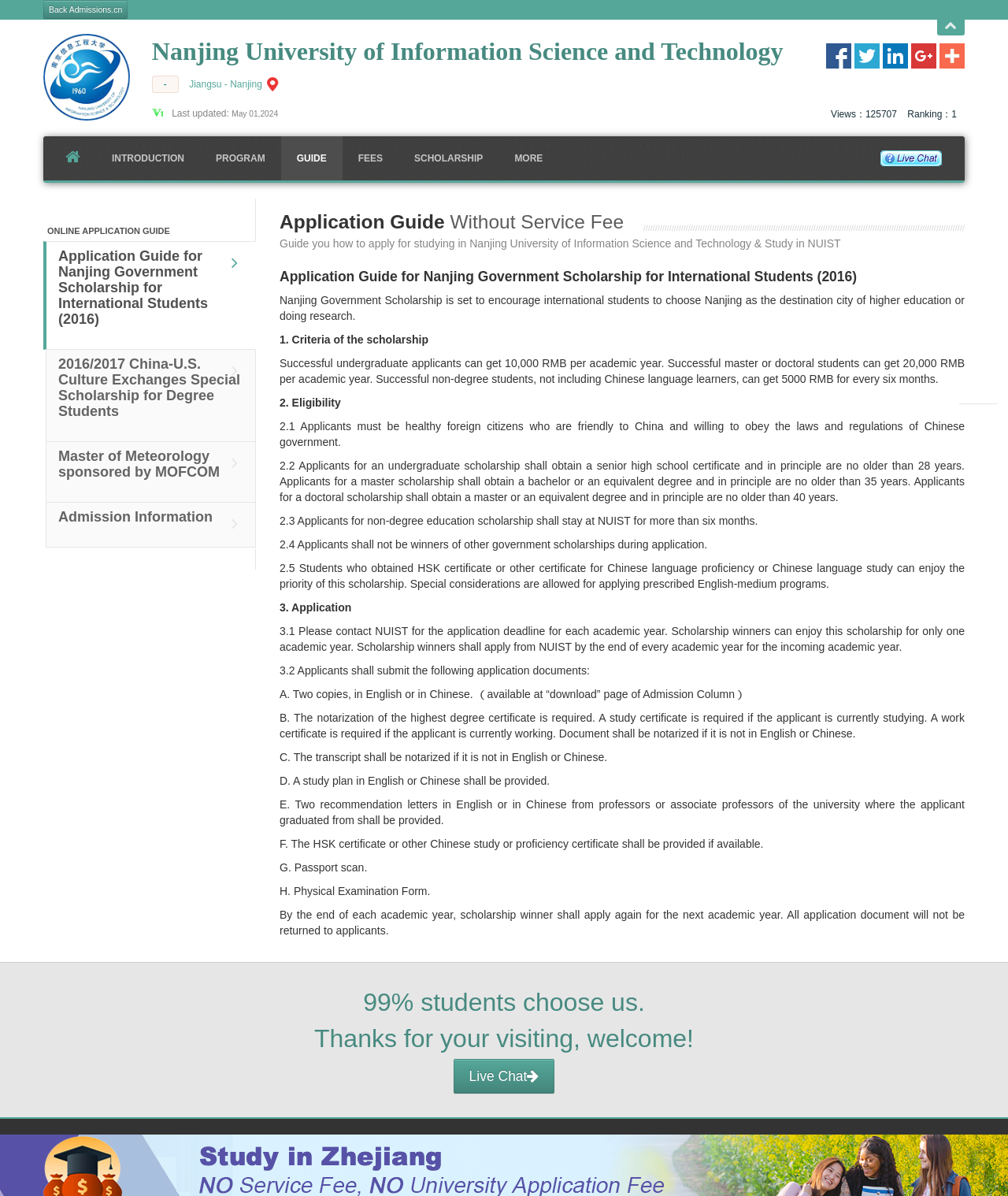Please provide the bounding box coordinates for the element that needs to be clicked to perform the instruction: "Click the 'Back Admissions.cn' link". The coordinates must consist of four float numbers between 0 and 1, formatted as [left, top, right, bottom].

[0.043, 0.0, 0.127, 0.016]